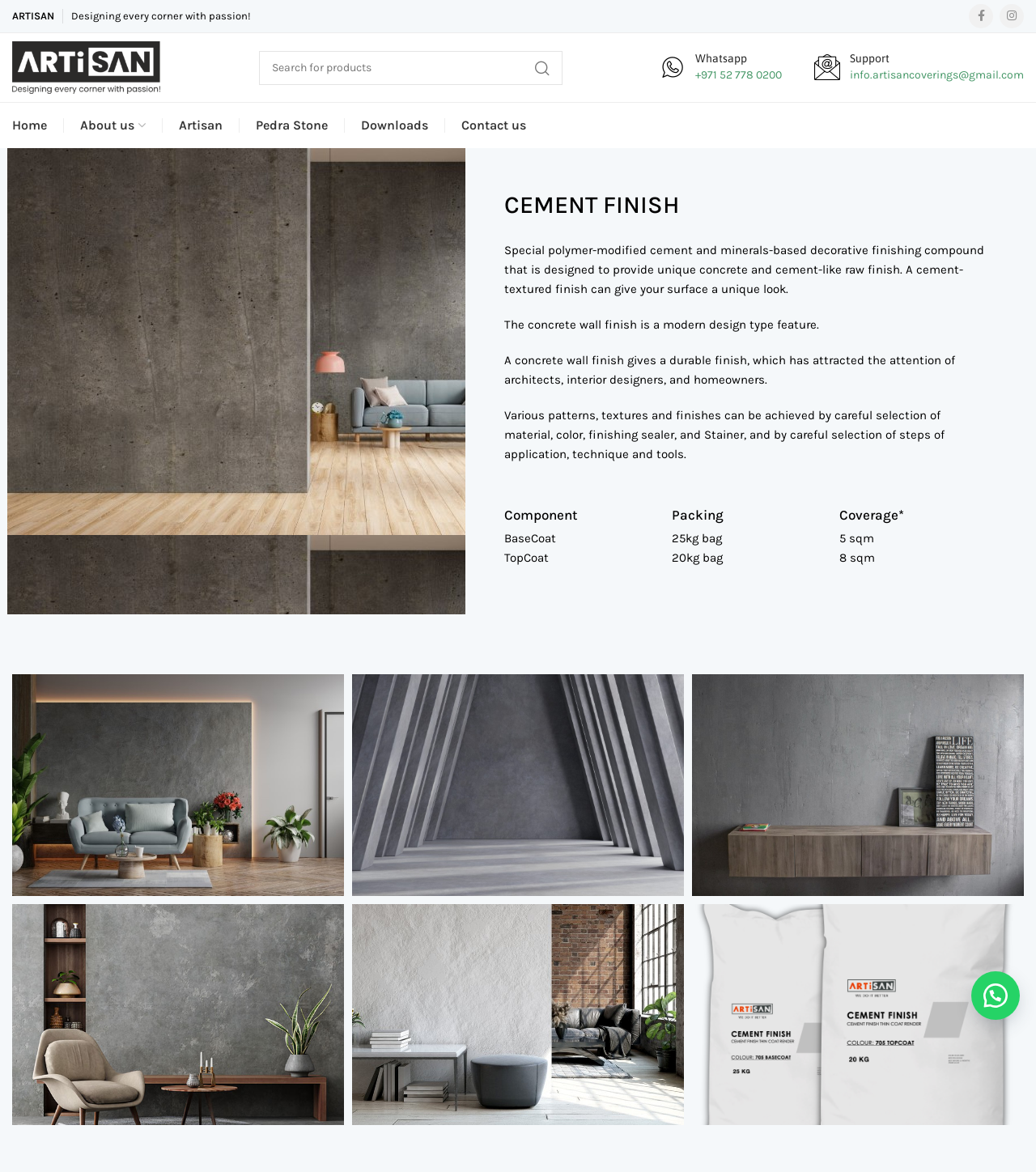Pinpoint the bounding box coordinates of the area that should be clicked to complete the following instruction: "Search for products". The coordinates must be given as four float numbers between 0 and 1, i.e., [left, top, right, bottom].

[0.25, 0.043, 0.543, 0.072]